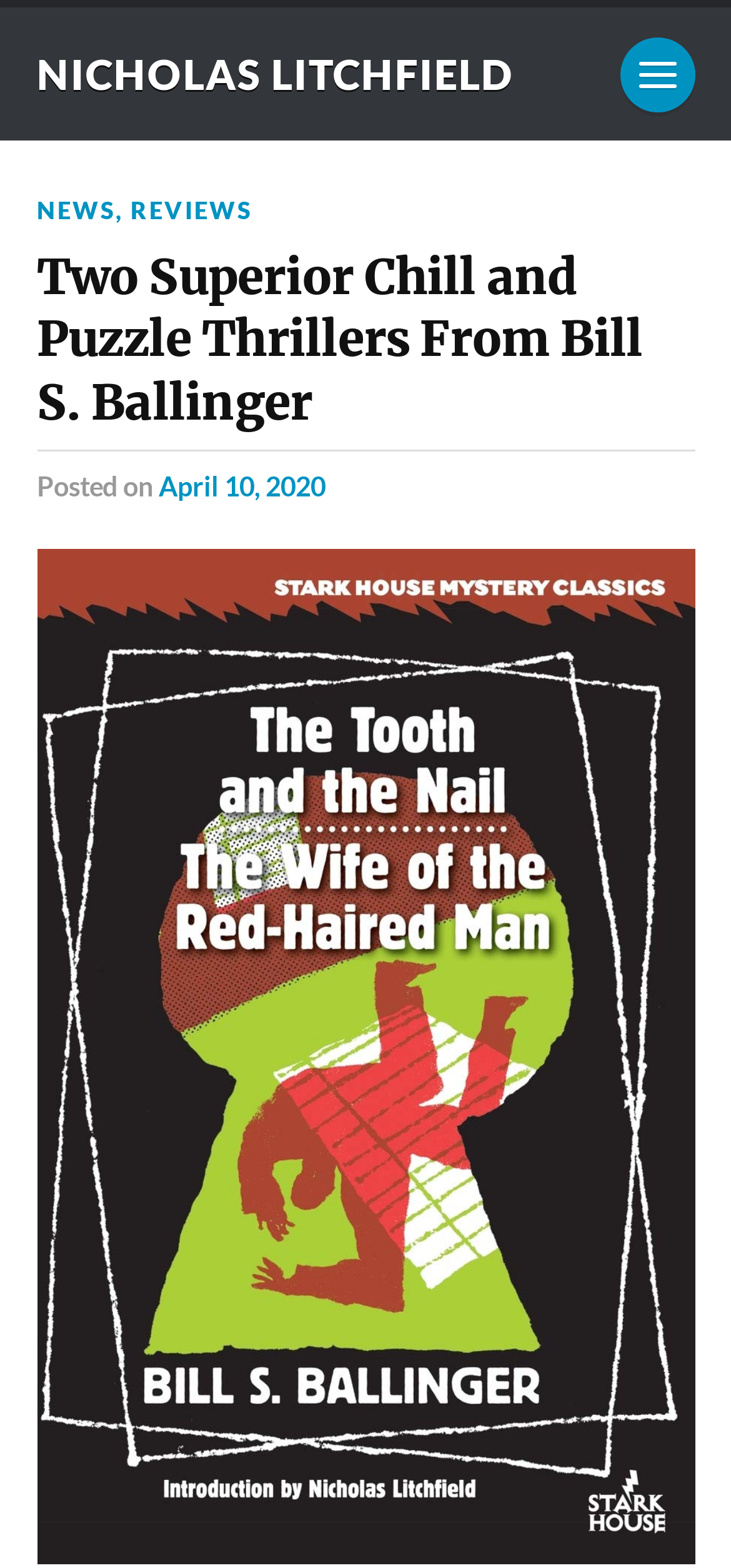Identify the text that serves as the heading for the webpage and generate it.

Two Superior Chill and Puzzle Thrillers From Bill S. Ballinger